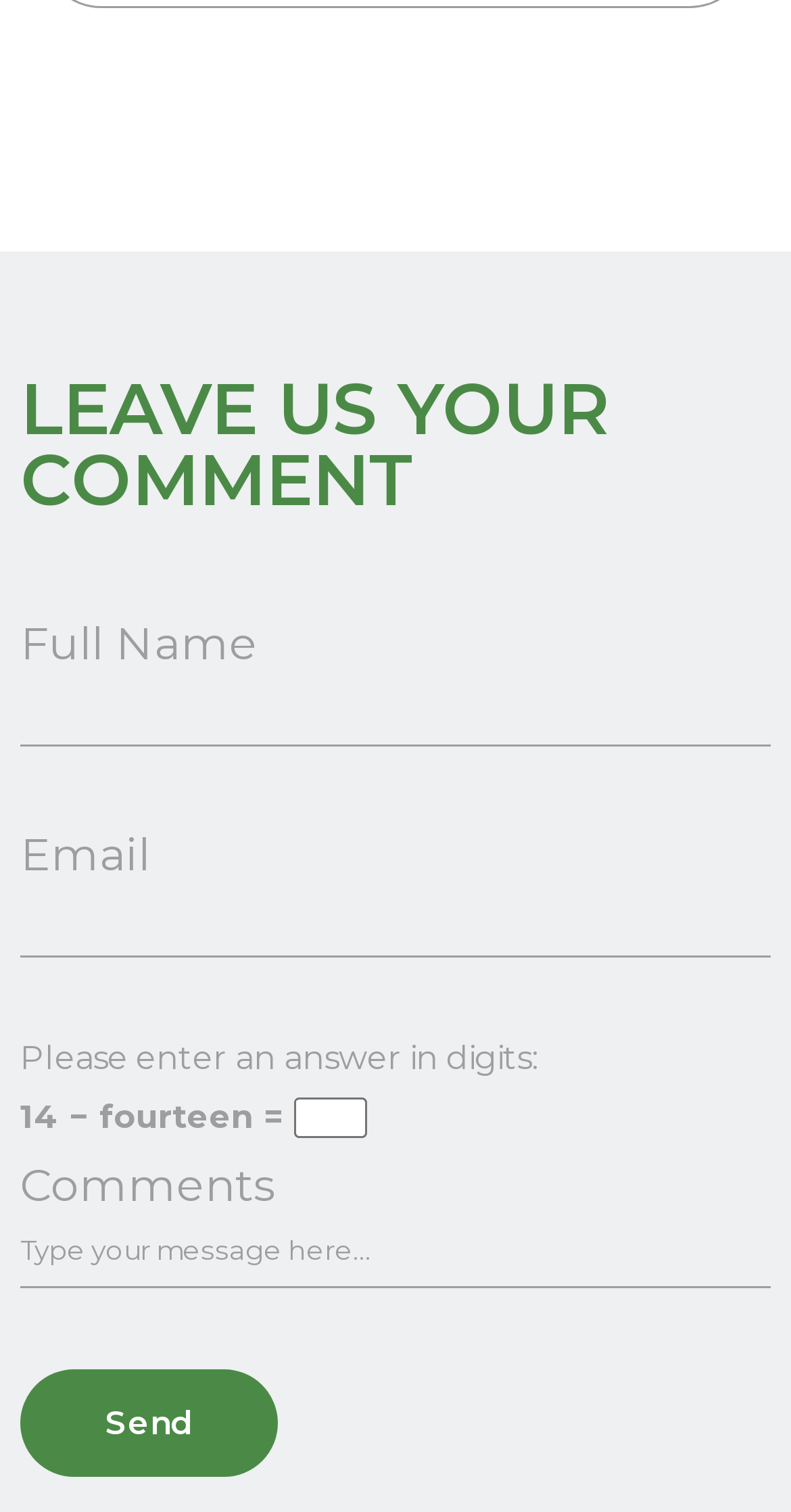Given the content of the image, can you provide a detailed answer to the question?
What is the math question asking for?

The math question is '14 − fourteen =' and it is asking the user to provide an answer in digits, likely the numerical equivalent of 'fourteen'.